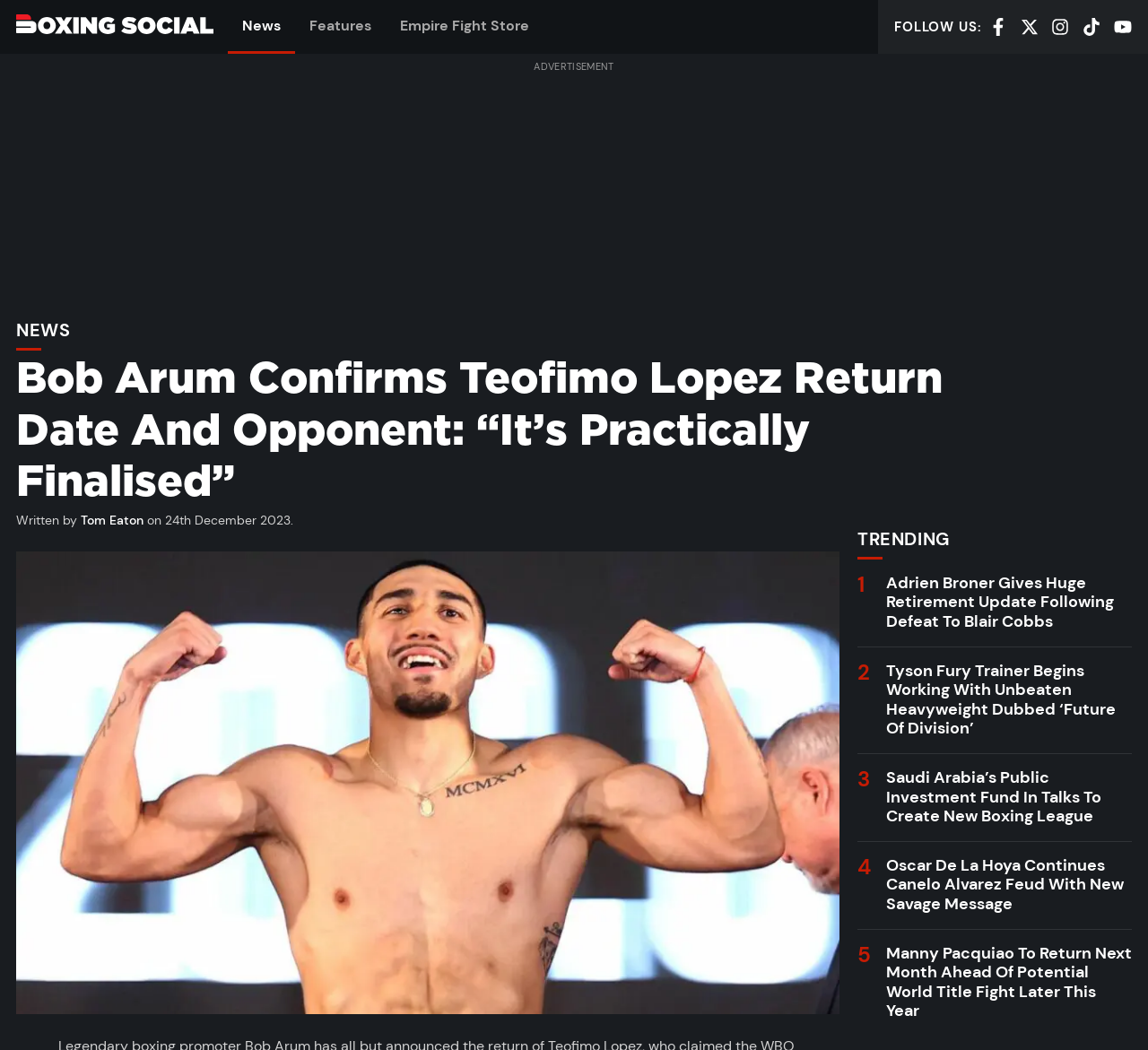Determine the bounding box coordinates of the area to click in order to meet this instruction: "Click Mortgage Refinance".

None